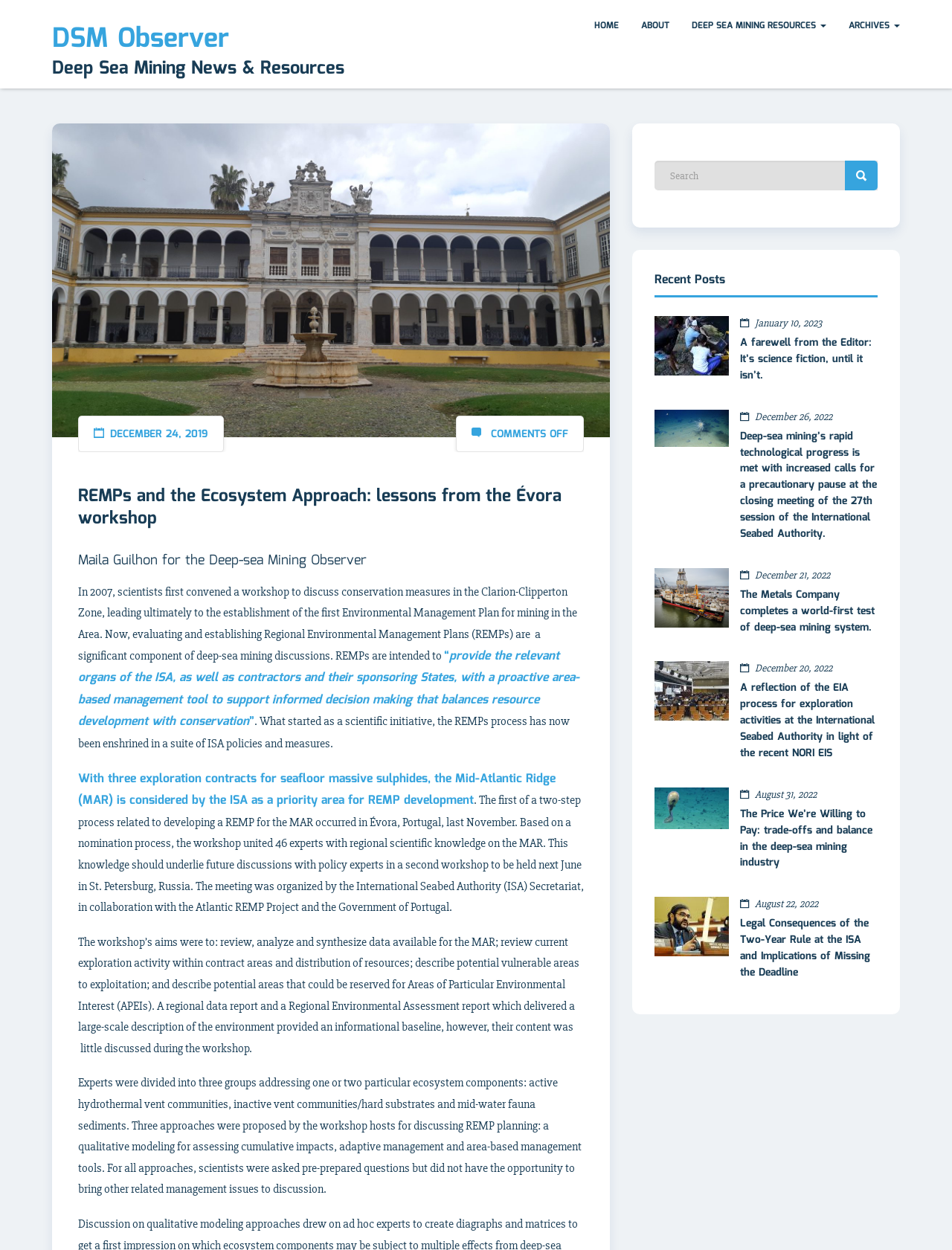Please study the image and answer the question comprehensively:
What is the purpose of REMPs?

I found the answer by looking at the link '“provide the relevant organs of the ISA, as well as contractors and their sponsoring States, with a proactive area-based management tool to support informed decision making that balances resource development with conservation”' which describes the purpose of REMPs.